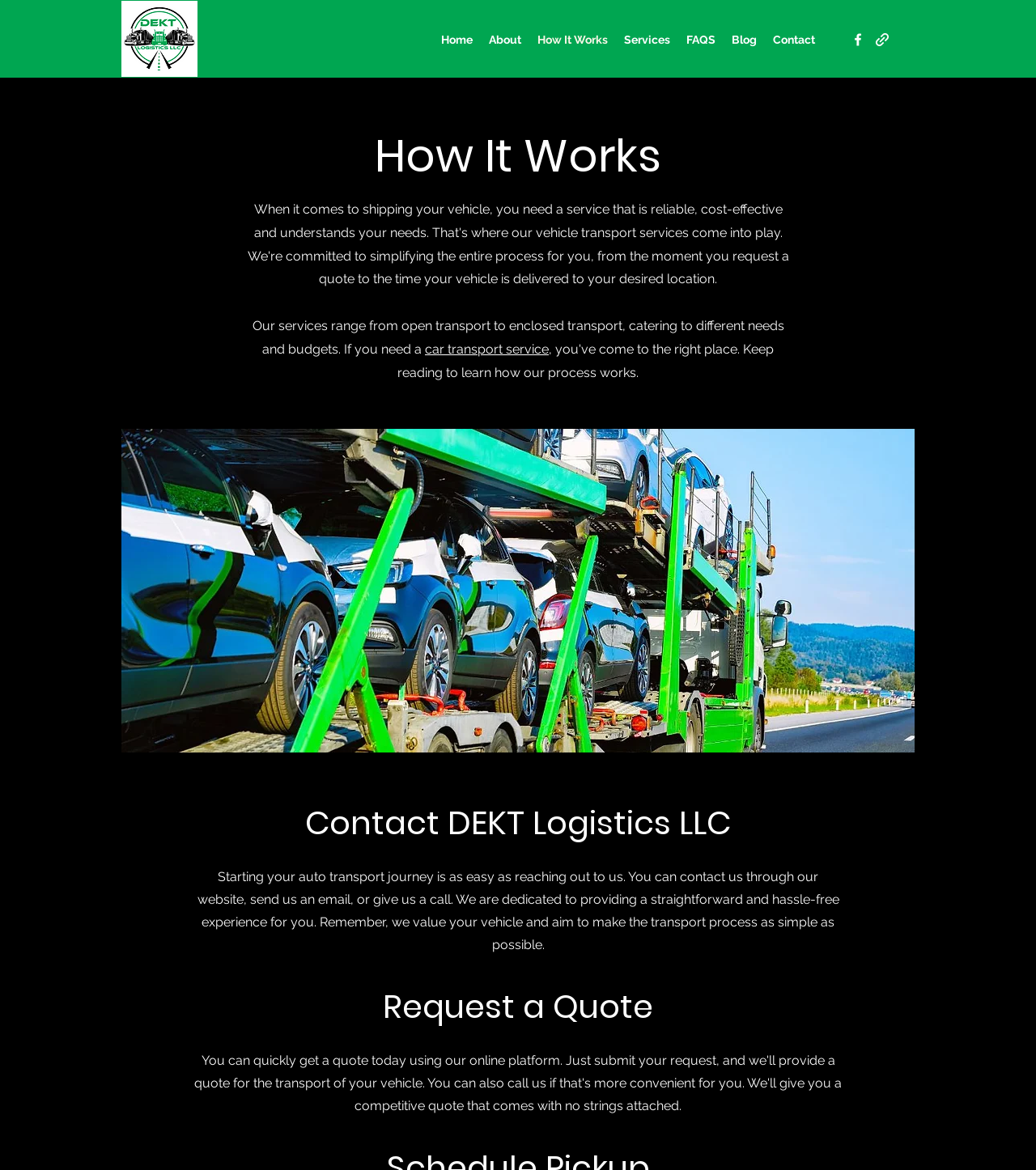Refer to the image and answer the question with as much detail as possible: How can I start my auto transport journey?

According to the webpage, 'Starting your auto transport journey is as easy as reaching out to us. You can contact us through our website, send us an email, or give us a call.' This suggests that the first step to start the auto transport journey is to reach out to the company.